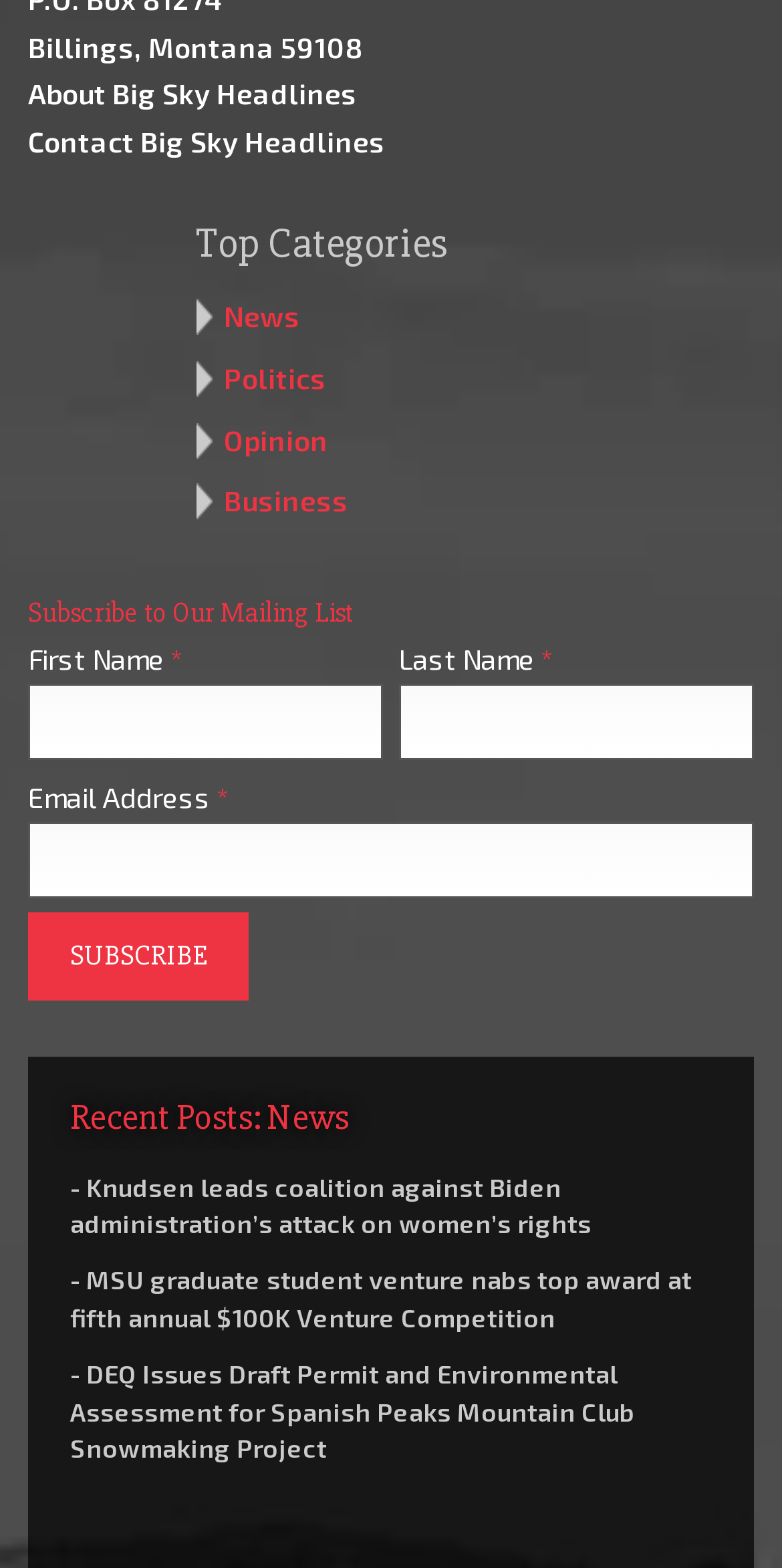Provide the bounding box coordinates of the HTML element this sentence describes: "parent_node: Last Name * name="LNAME"". The bounding box coordinates consist of four float numbers between 0 and 1, i.e., [left, top, right, bottom].

[0.509, 0.436, 0.964, 0.485]